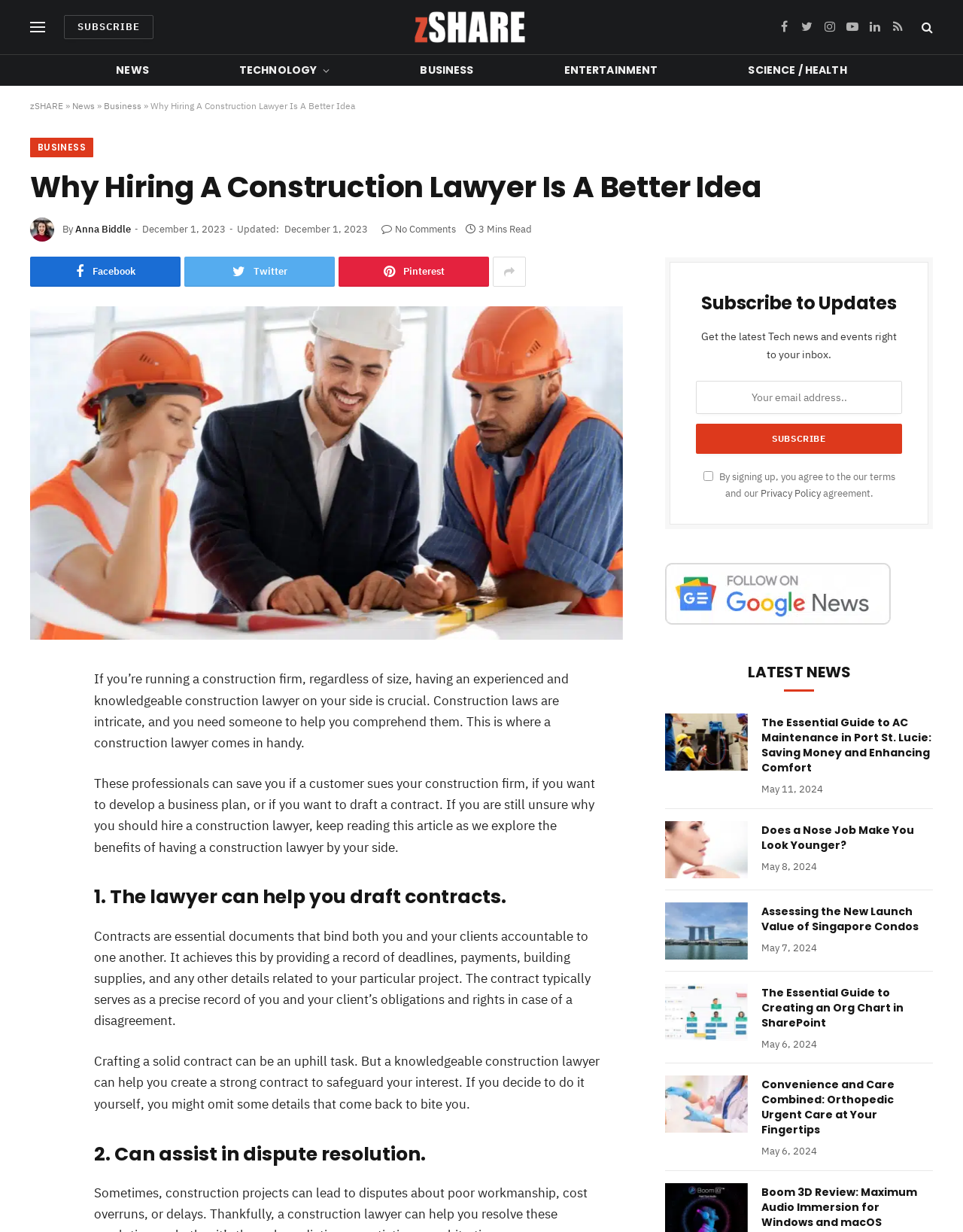Answer in one word or a short phrase: 
What is the category of the article?

Business